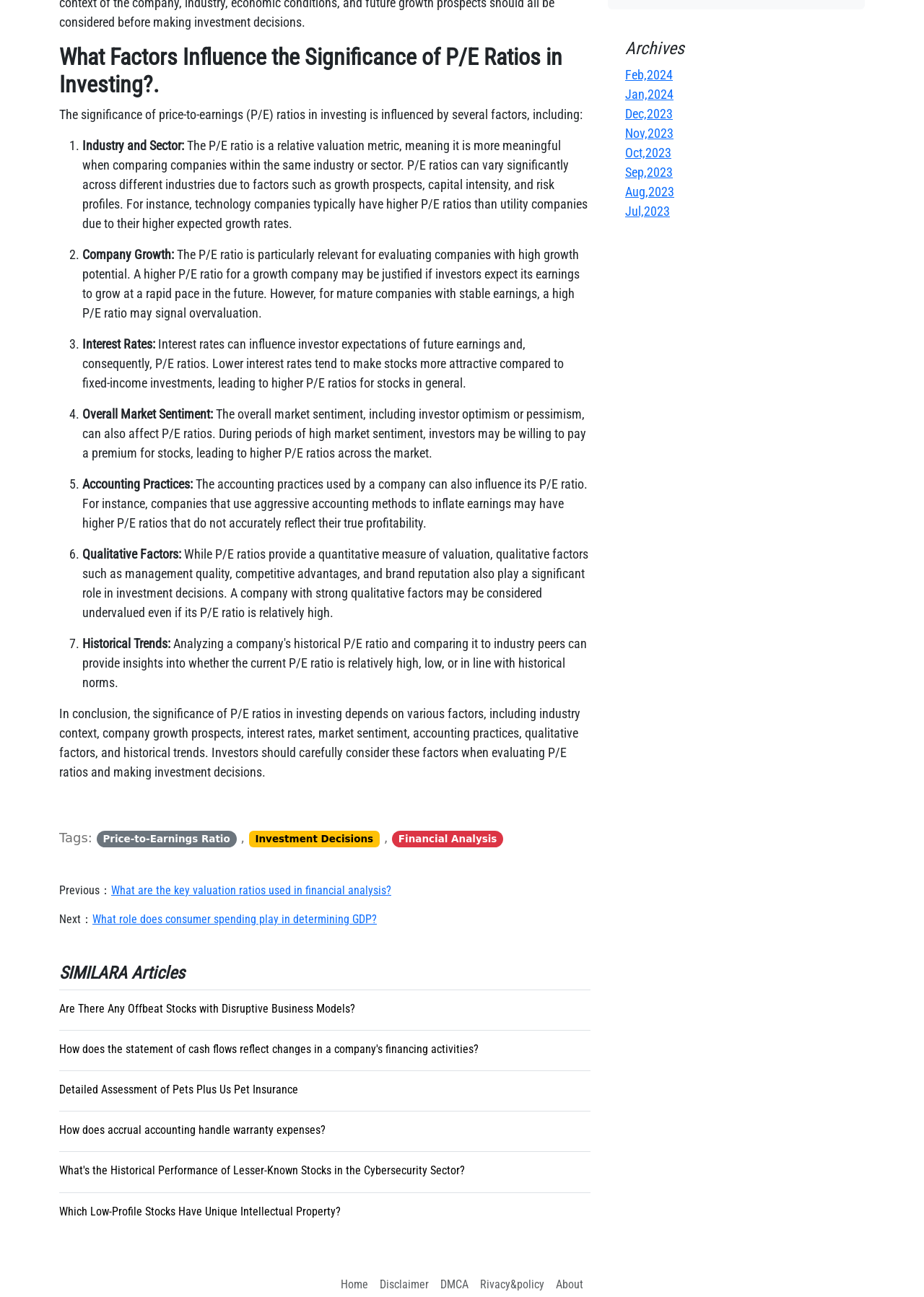Locate the bounding box coordinates of the area to click to fulfill this instruction: "Read the article 'What are the key valuation ratios used in financial analysis?'". The bounding box should be presented as four float numbers between 0 and 1, in the order [left, top, right, bottom].

[0.12, 0.681, 0.423, 0.692]